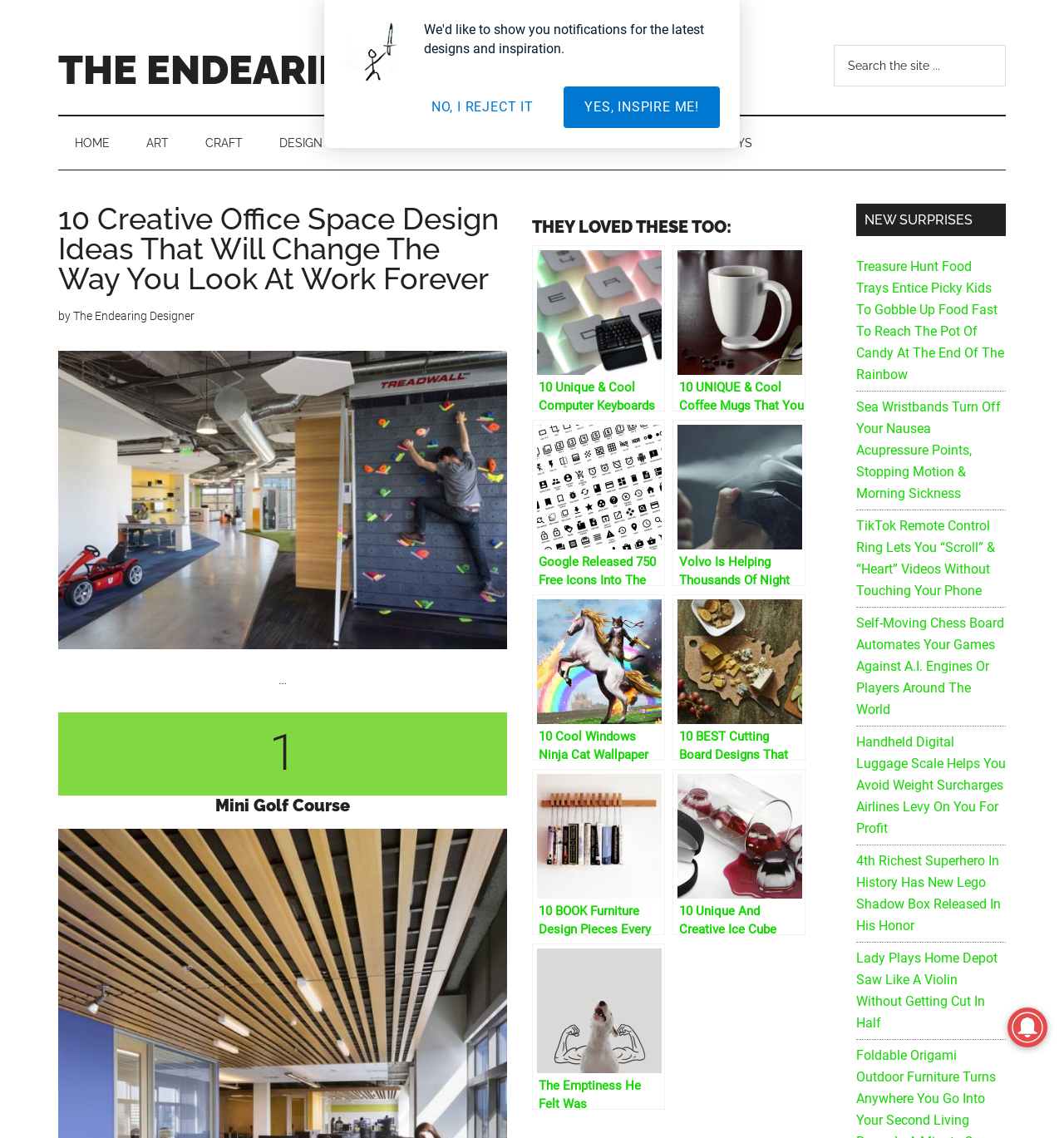Give a one-word or one-phrase response to the question: 
What is the name of the website?

THE ENDEARING DESIGNER